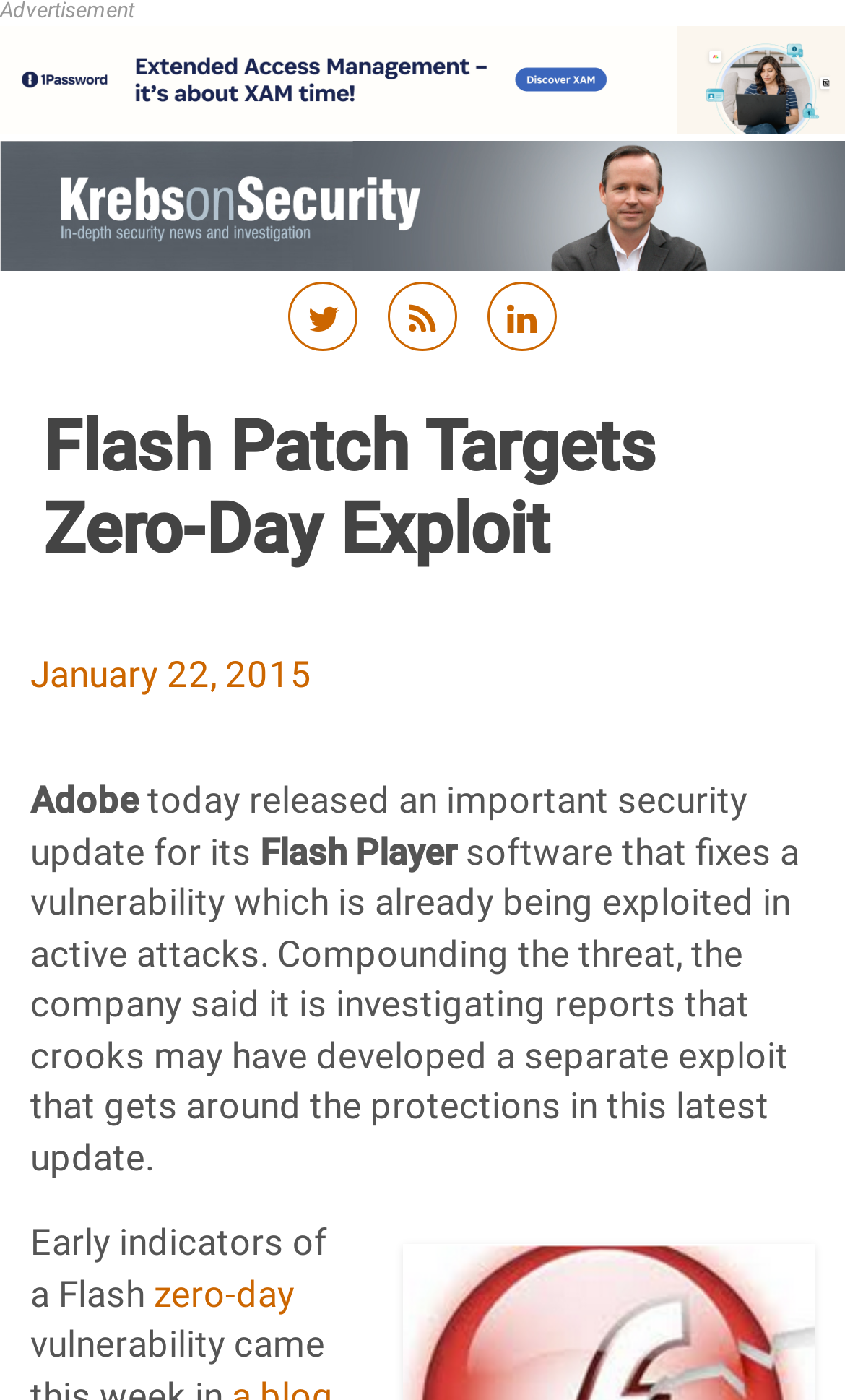What is the company mentioned in the article?
Using the image as a reference, answer the question with a short word or phrase.

Adobe